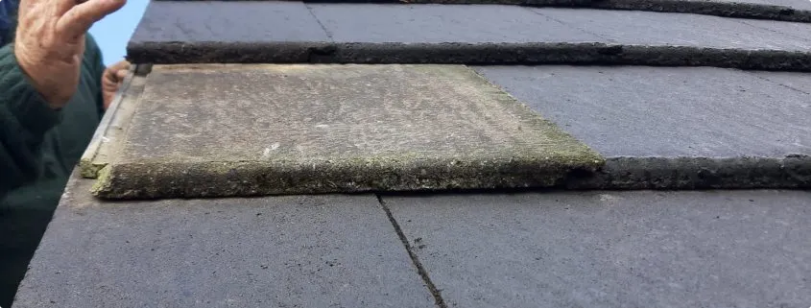What is visible underneath the displaced tile?
Use the information from the screenshot to give a comprehensive response to the question.

One of the tiles appears to be slightly displaced, revealing some underlying layers and dirt accumulation, which suggests that there may be areas where maintenance or repair is necessary.